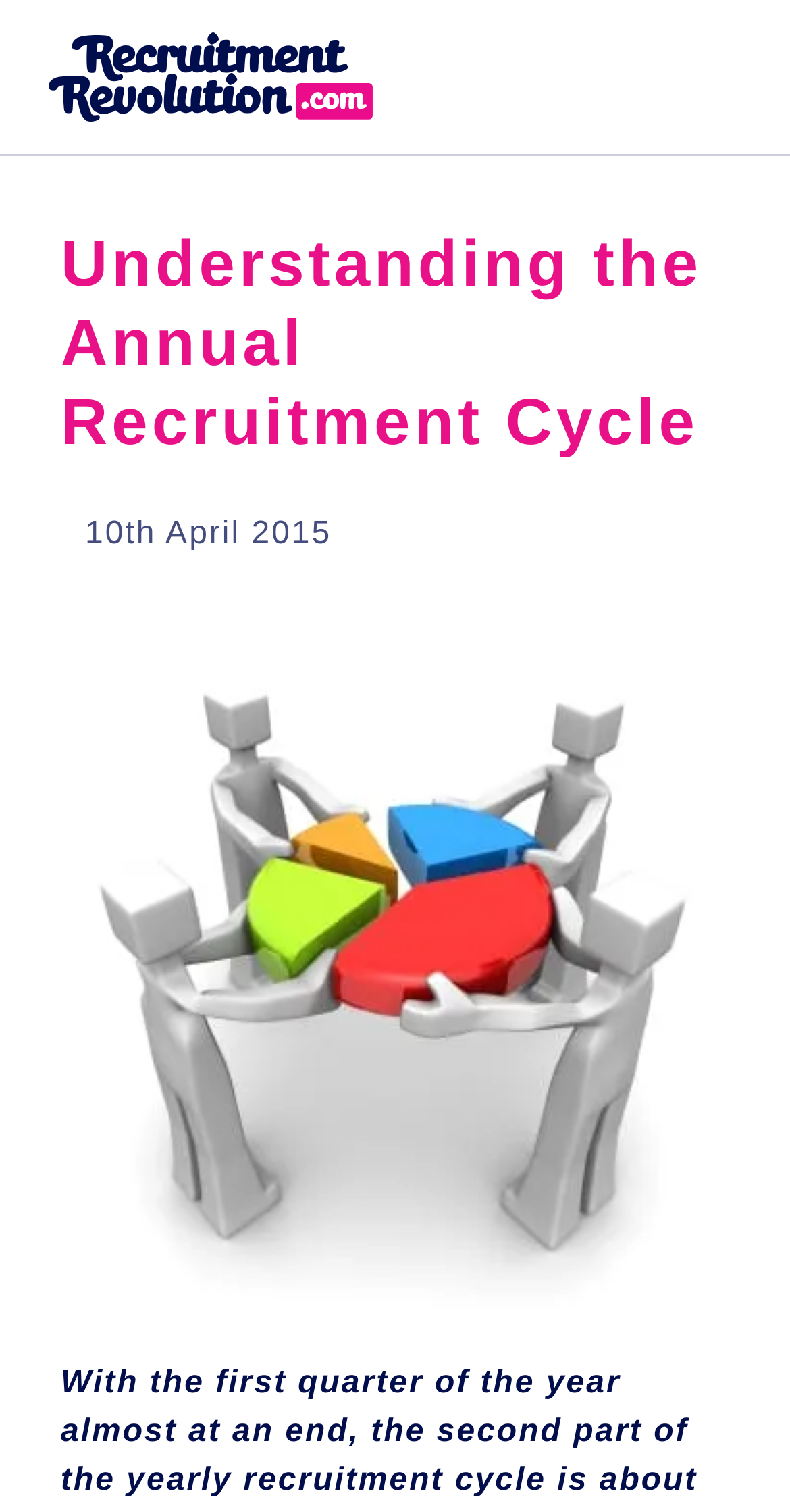Provide a short answer using a single word or phrase for the following question: 
What is the date of the article?

10th April 2015